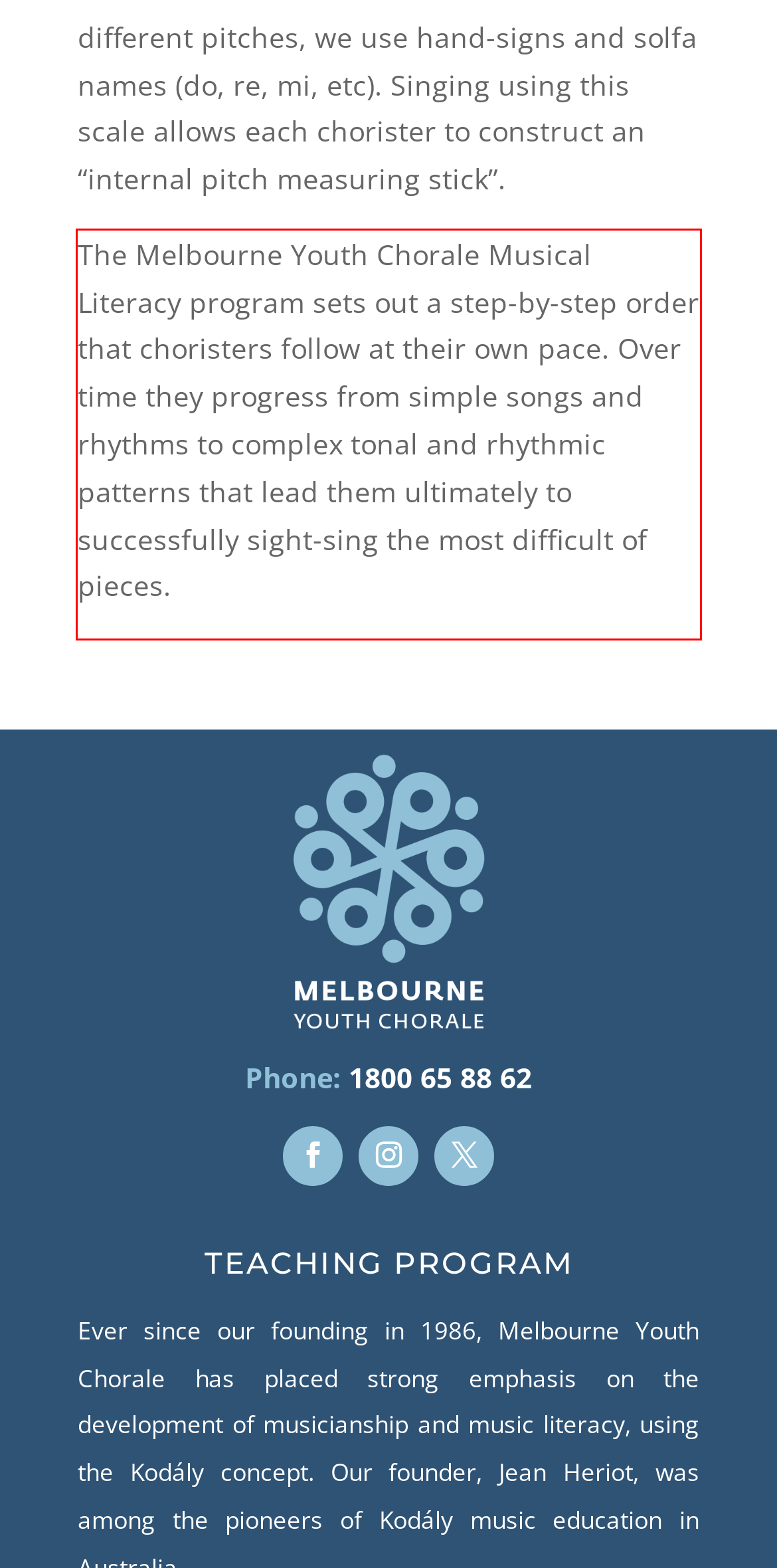Look at the webpage screenshot and recognize the text inside the red bounding box.

The Melbourne Youth Chorale Musical Literacy program sets out a step-by-step order that choristers follow at their own pace. Over time they progress from simple songs and rhythms to complex tonal and rhythmic patterns that lead them ultimately to successfully sight-sing the most difficult of pieces.